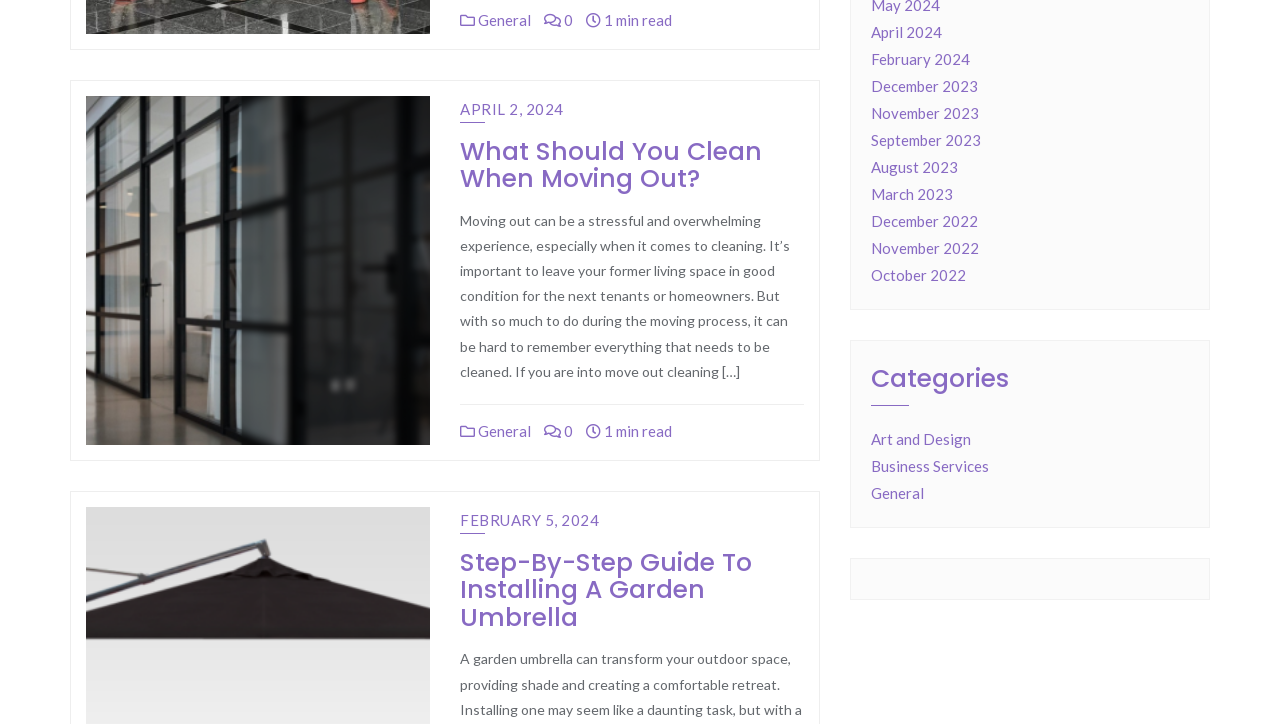For the following element description, predict the bounding box coordinates in the format (top-left x, top-left y, bottom-right x, bottom-right y). All values should be floating point numbers between 0 and 1. Description: Art and Design

[0.68, 0.594, 0.759, 0.619]